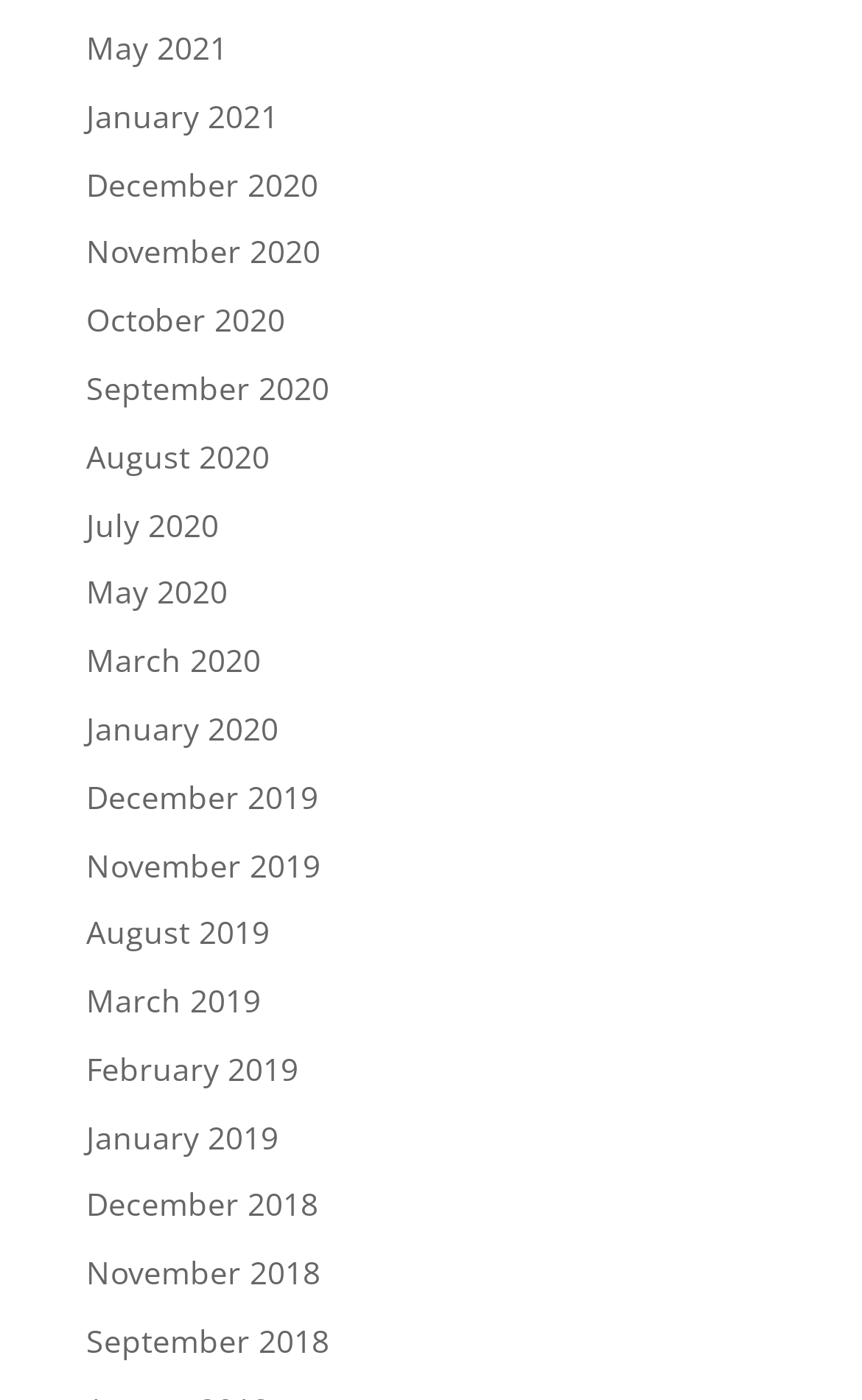Given the element description, predict the bounding box coordinates in the format (top-left x, top-left y, bottom-right x, bottom-right y). Make sure all values are between 0 and 1. Here is the element description: November 2018

[0.1, 0.894, 0.372, 0.924]